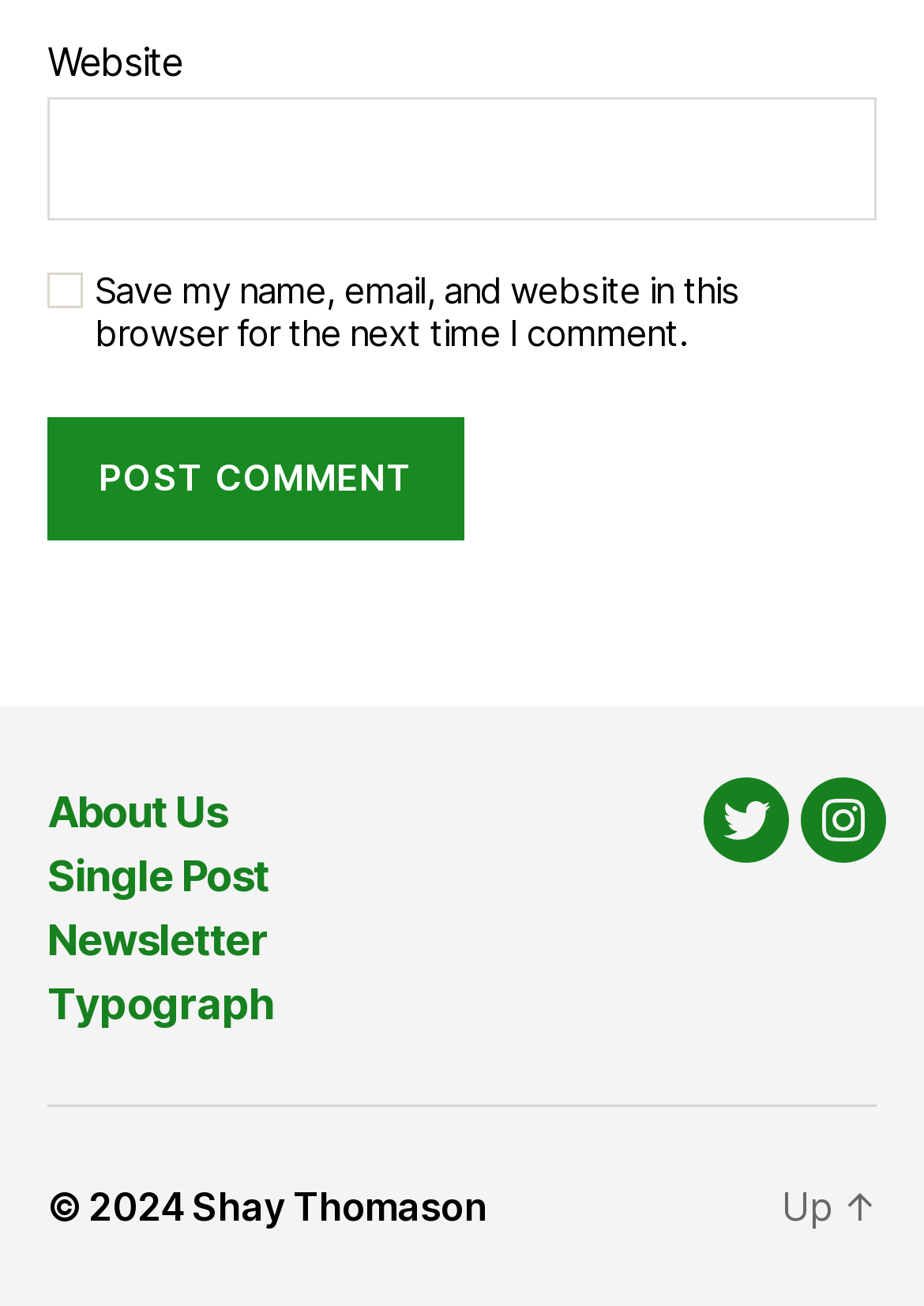What is the copyright year at the bottom of the webpage? Observe the screenshot and provide a one-word or short phrase answer.

2024